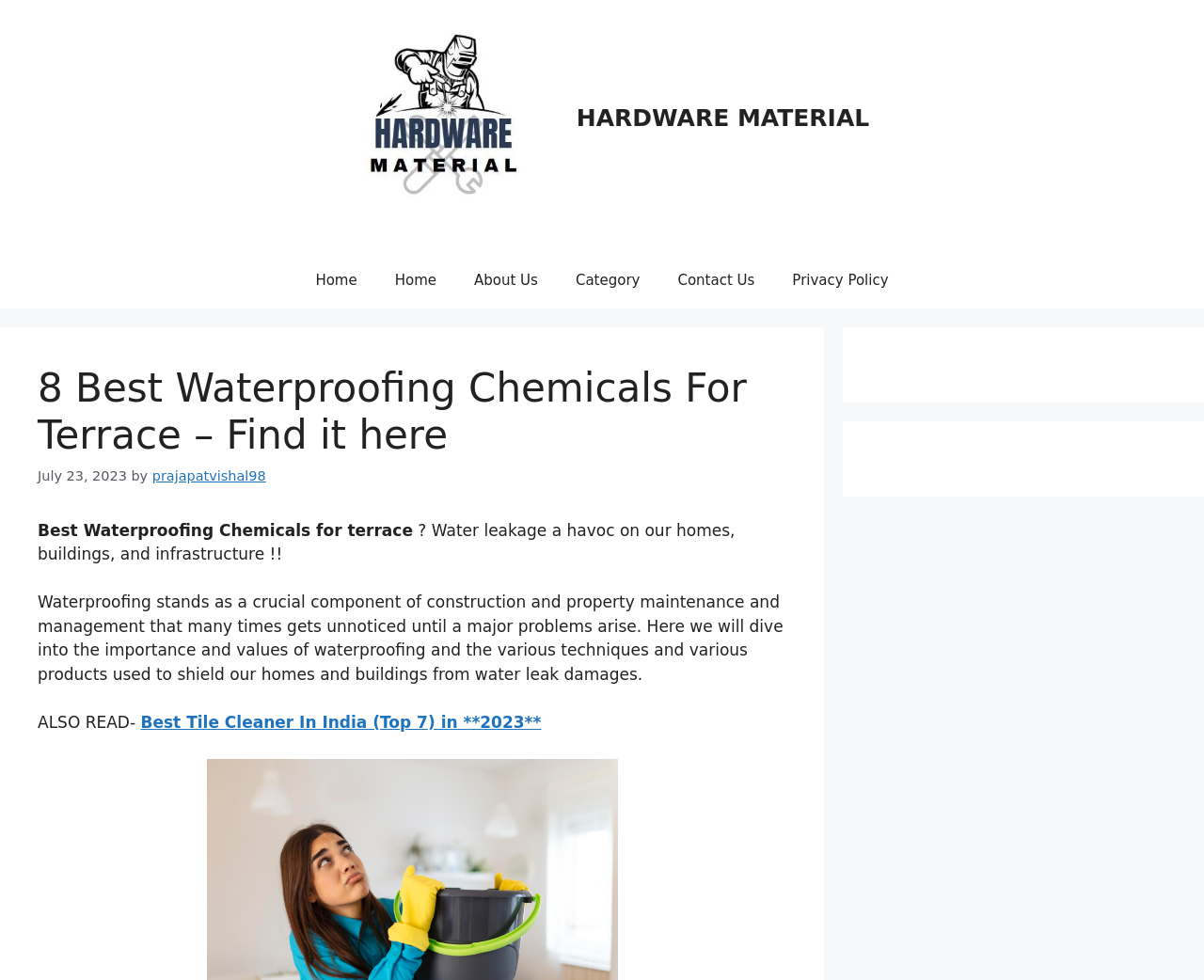What is the related article mentioned in the webpage?
Based on the image content, provide your answer in one word or a short phrase.

Best Tile Cleaner In India